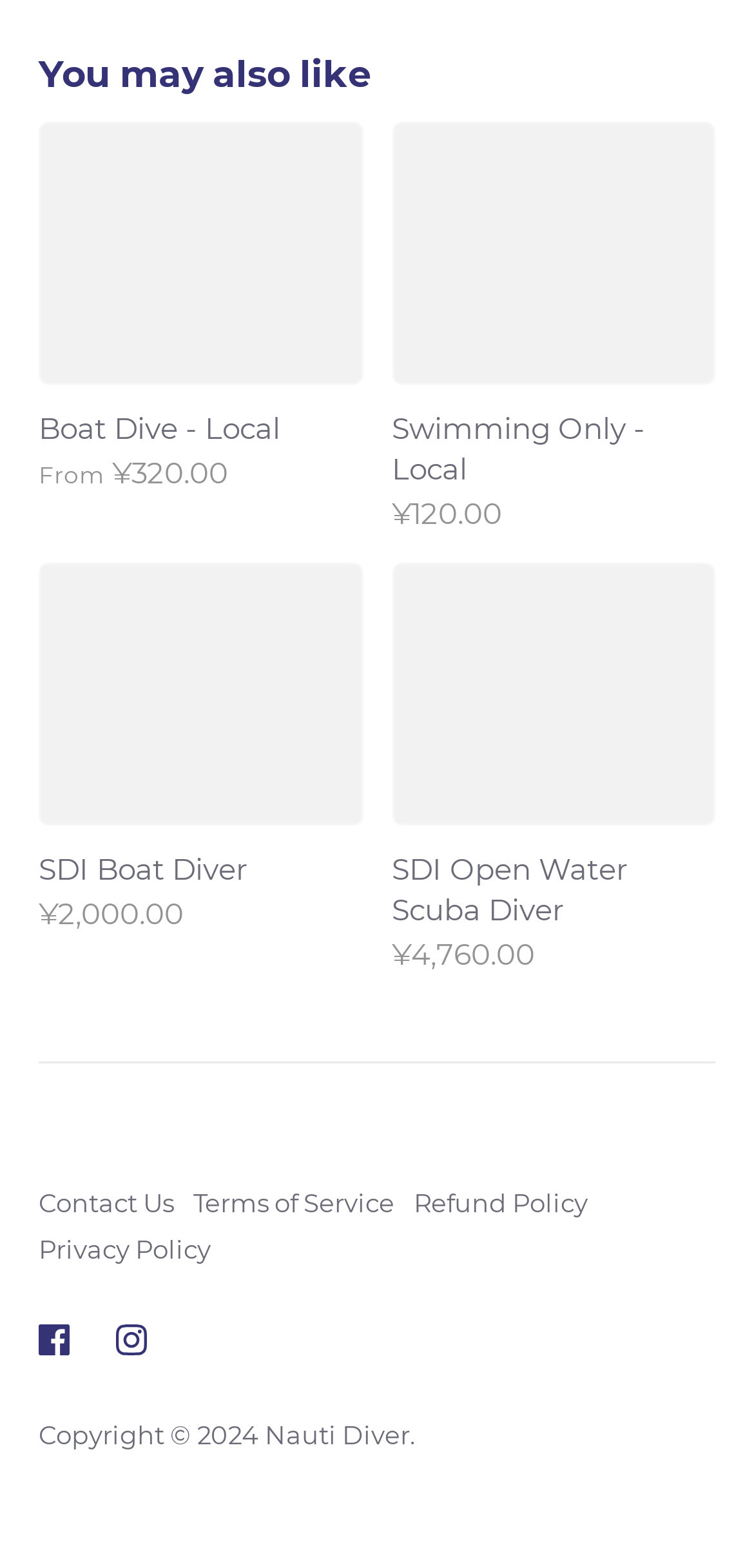Provide a brief response to the question using a single word or phrase: 
What social media platforms are linked from the website?

Facebook and Instagram